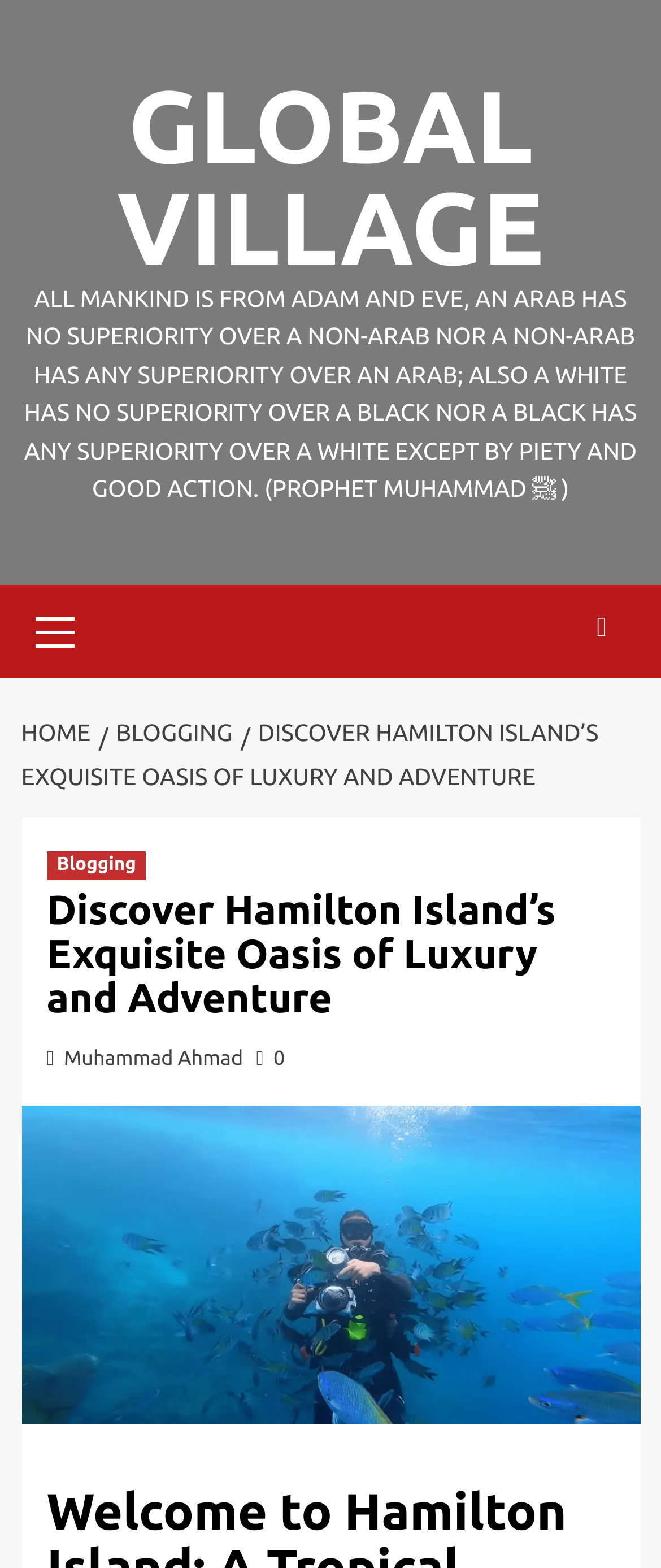What is the purpose of the 'Primary Menu' button?
Please provide a detailed and comprehensive answer to the question.

The 'Primary Menu' button is likely used for navigation, as it is a common design pattern in webpages to have a primary menu for users to access different sections of the website.